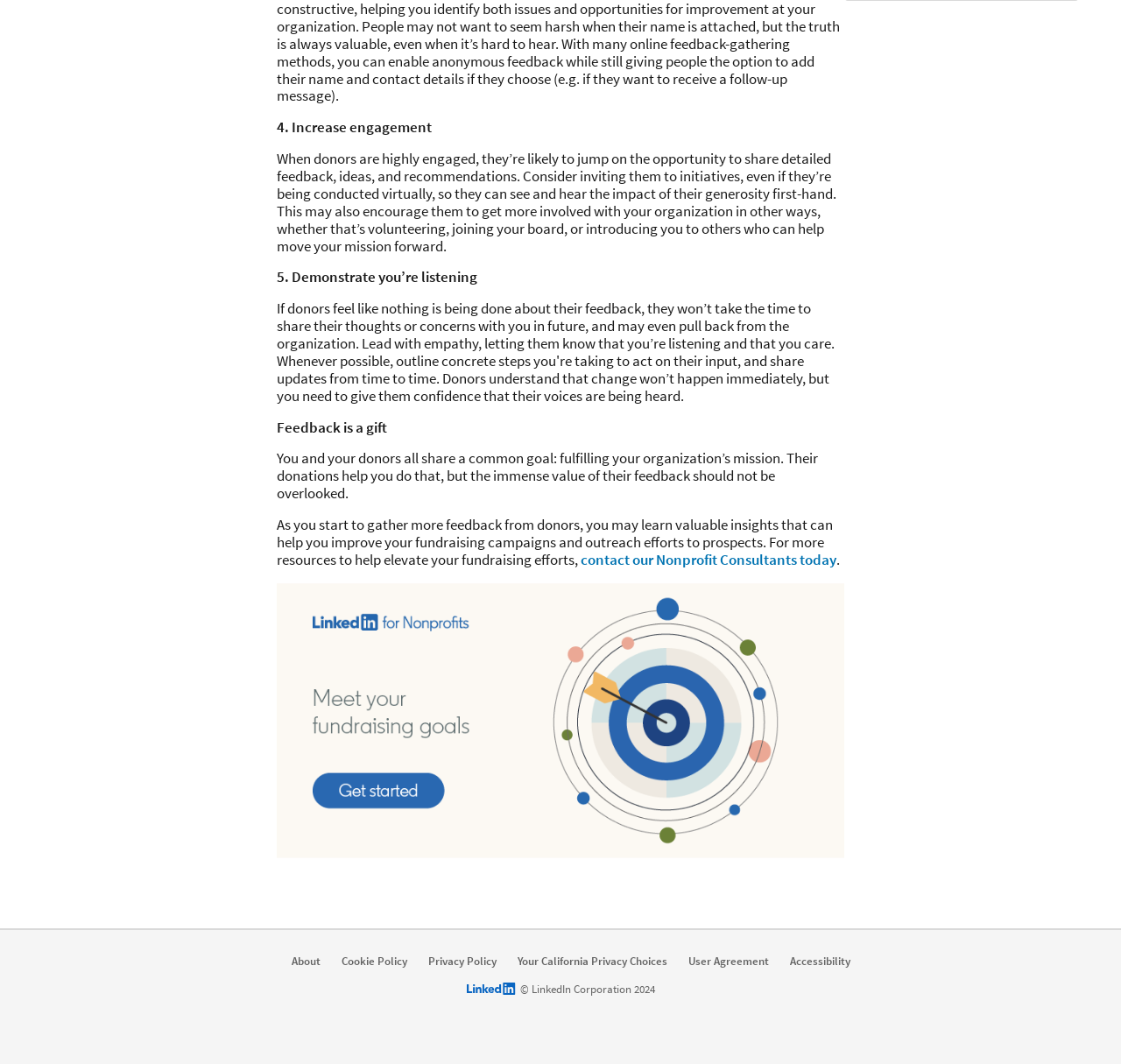Use a single word or phrase to answer the question: 
What is the logo displayed at the bottom of the webpage?

LinkedIn logo